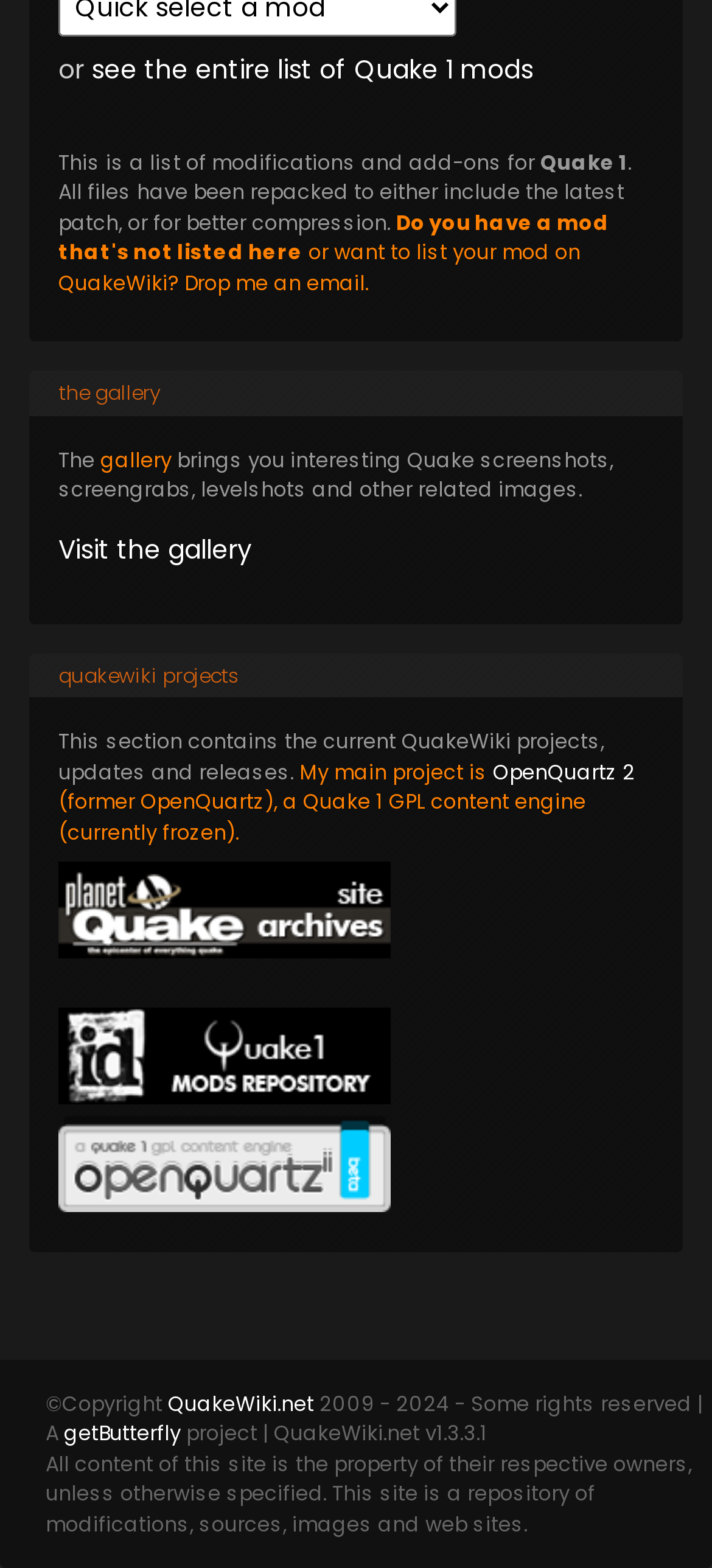Please identify the bounding box coordinates of the region to click in order to complete the task: "get Butterfly". The coordinates must be four float numbers between 0 and 1, specified as [left, top, right, bottom].

[0.09, 0.905, 0.254, 0.923]